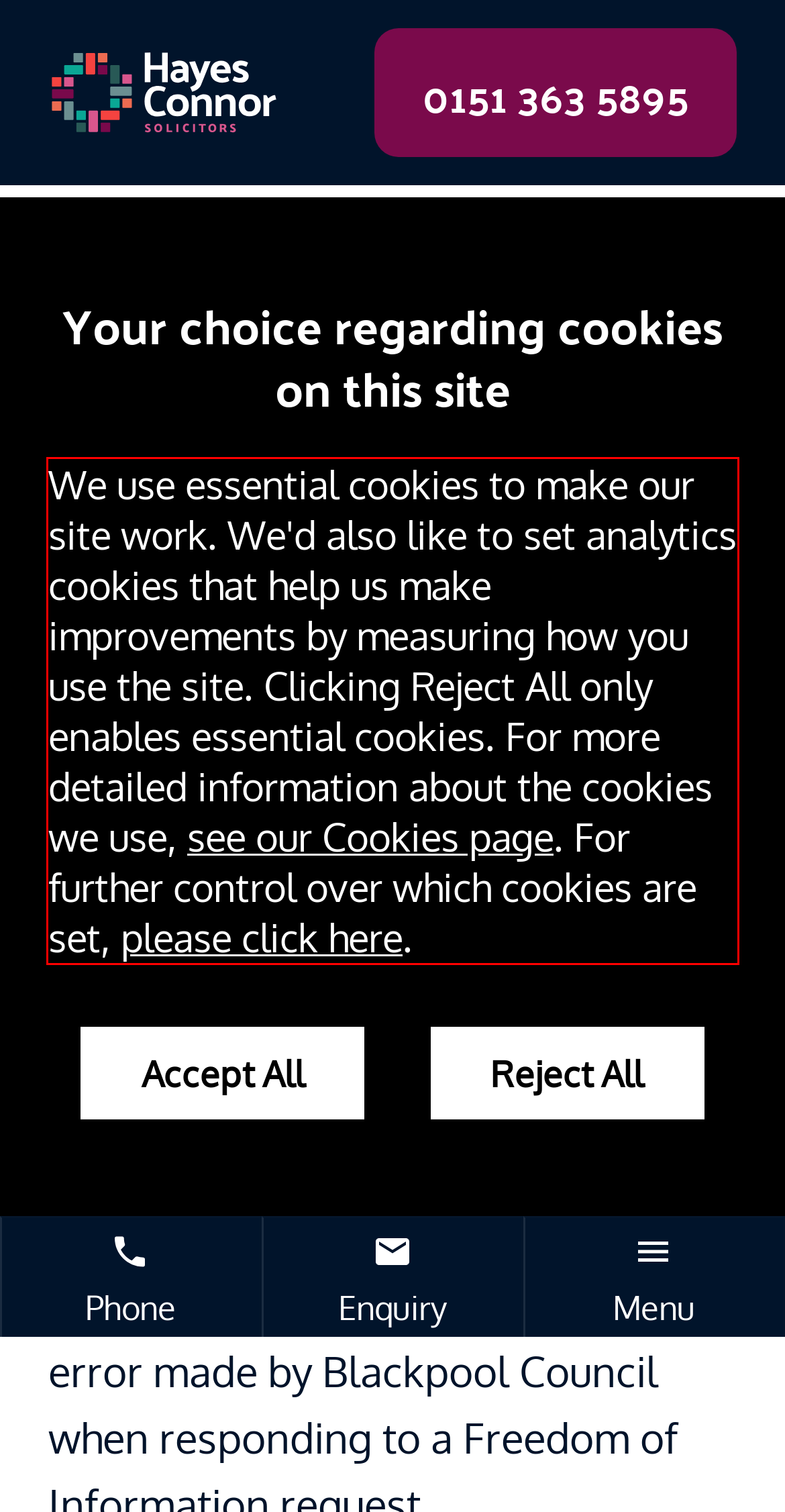You are looking at a screenshot of a webpage with a red rectangle bounding box. Use OCR to identify and extract the text content found inside this red bounding box.

We use essential cookies to make our site work. We'd also like to set analytics cookies that help us make improvements by measuring how you use the site. Clicking Reject All only enables essential cookies. For more detailed information about the cookies we use, see our Cookies page. For further control over which cookies are set, please click here.